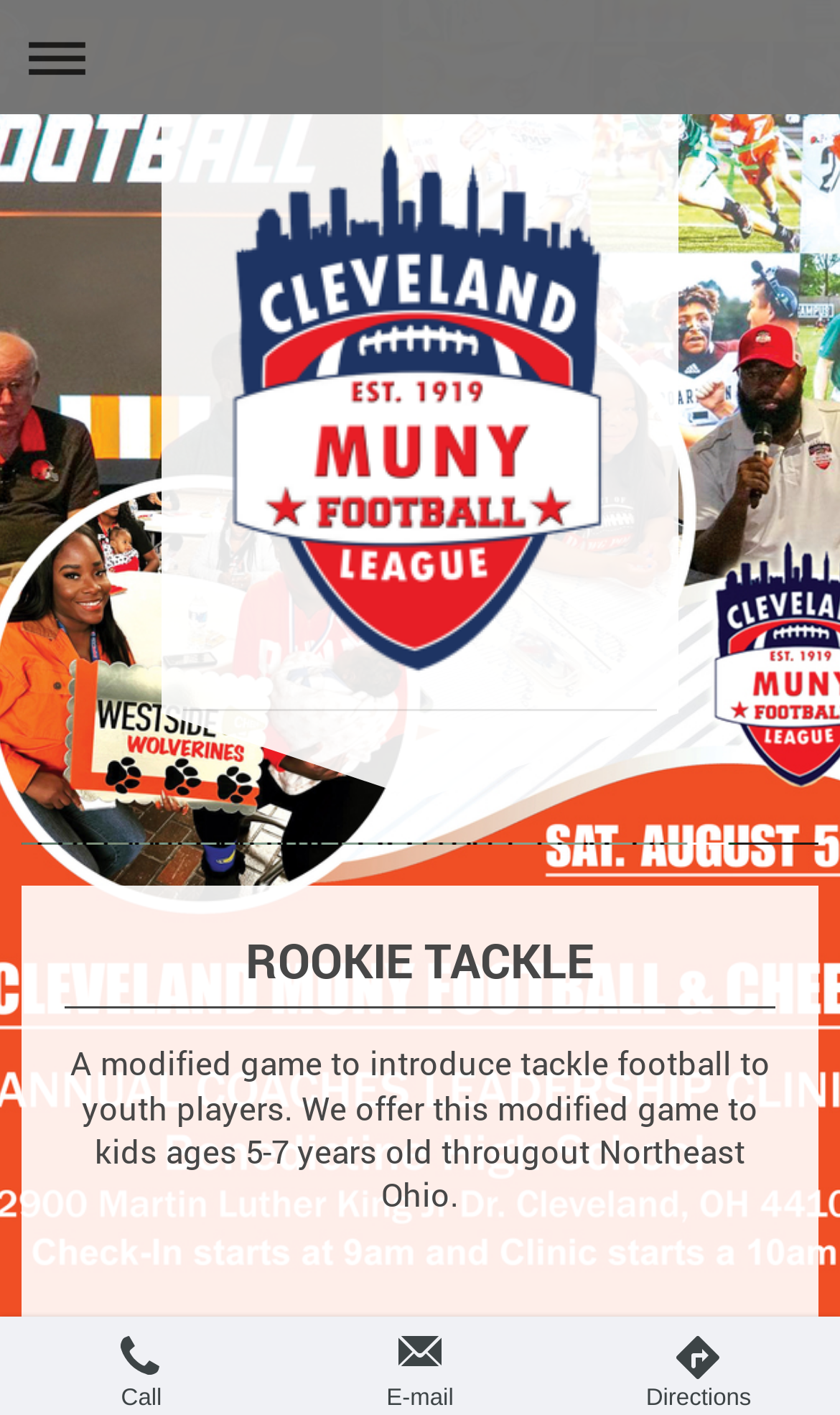What is the age range for Rookie Tackle?
Look at the screenshot and provide an in-depth answer.

Based on the webpage content, it is mentioned that Rookie Tackle is a modified game to introduce tackle football to youth players, and it is offered to kids ages 5-7 years old throughout Northeast Ohio.